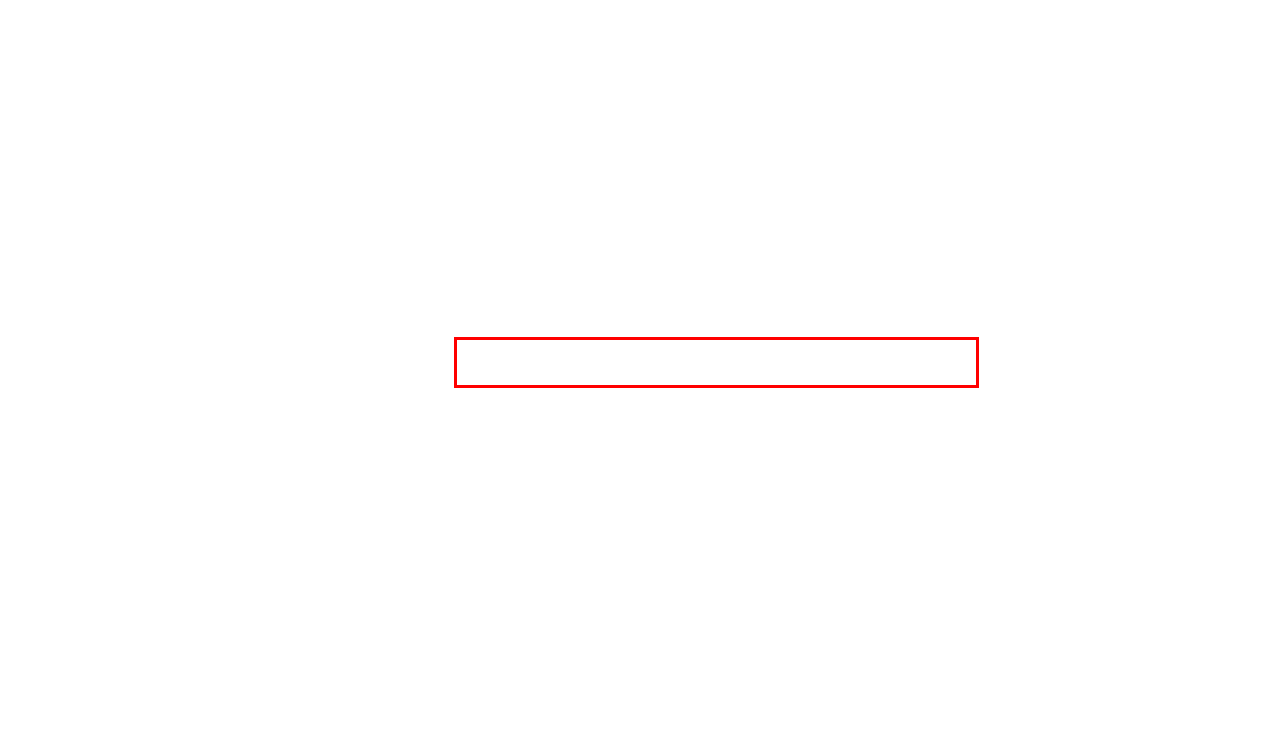Observe the screenshot of the webpage, locate the red bounding box, and extract the text content within it.

Planning on having a drink or a bite to eat? Book online for Eye Bar Restaurant. Share your love for film and become a member of the Eye Society.